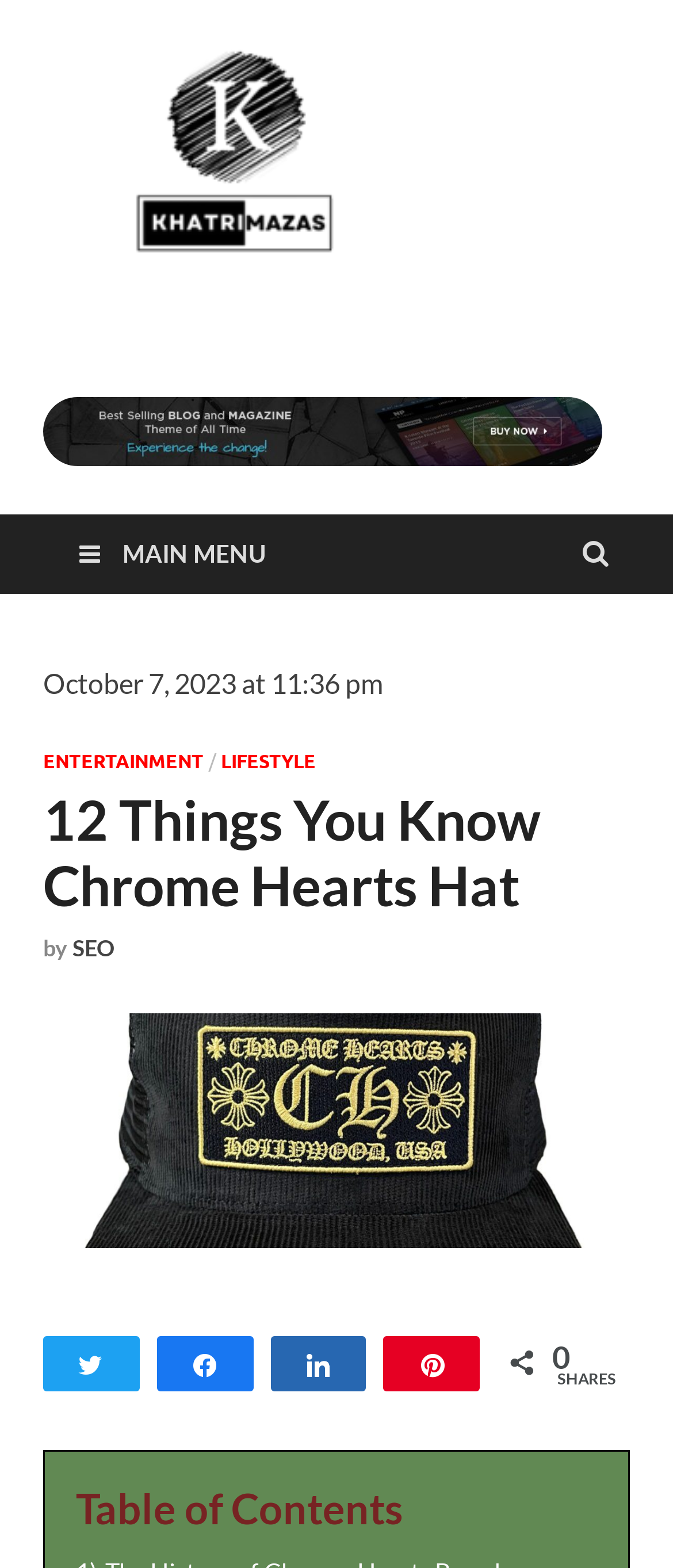Kindly provide the bounding box coordinates of the section you need to click on to fulfill the given instruction: "Read the article about Chrome Hearts Hat".

[0.064, 0.502, 0.936, 0.586]